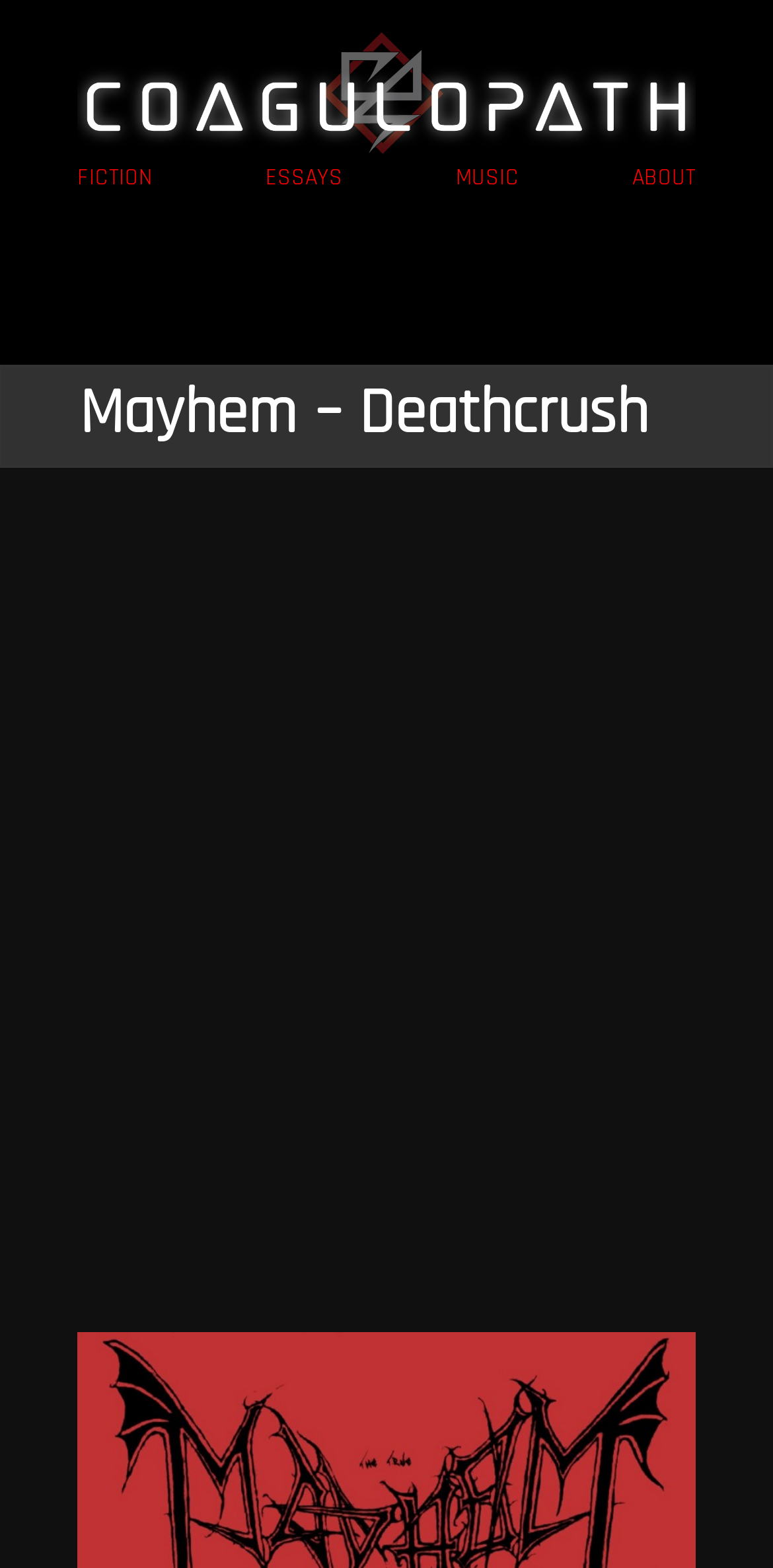Please give a succinct answer to the question in one word or phrase:
How many categories are available in the top navigation bar?

4